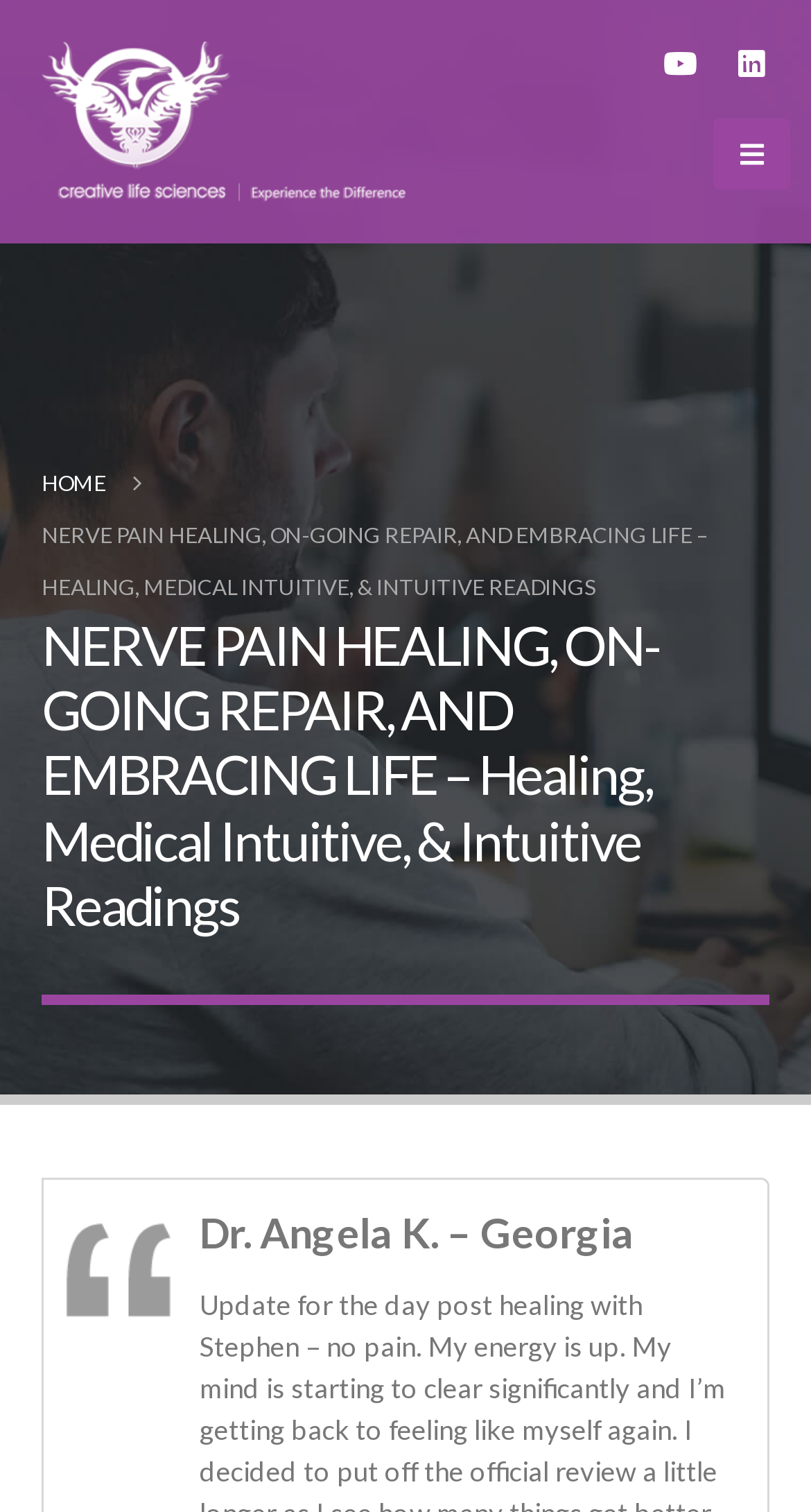Give a concise answer using one word or a phrase to the following question:
How many social media links are there?

2